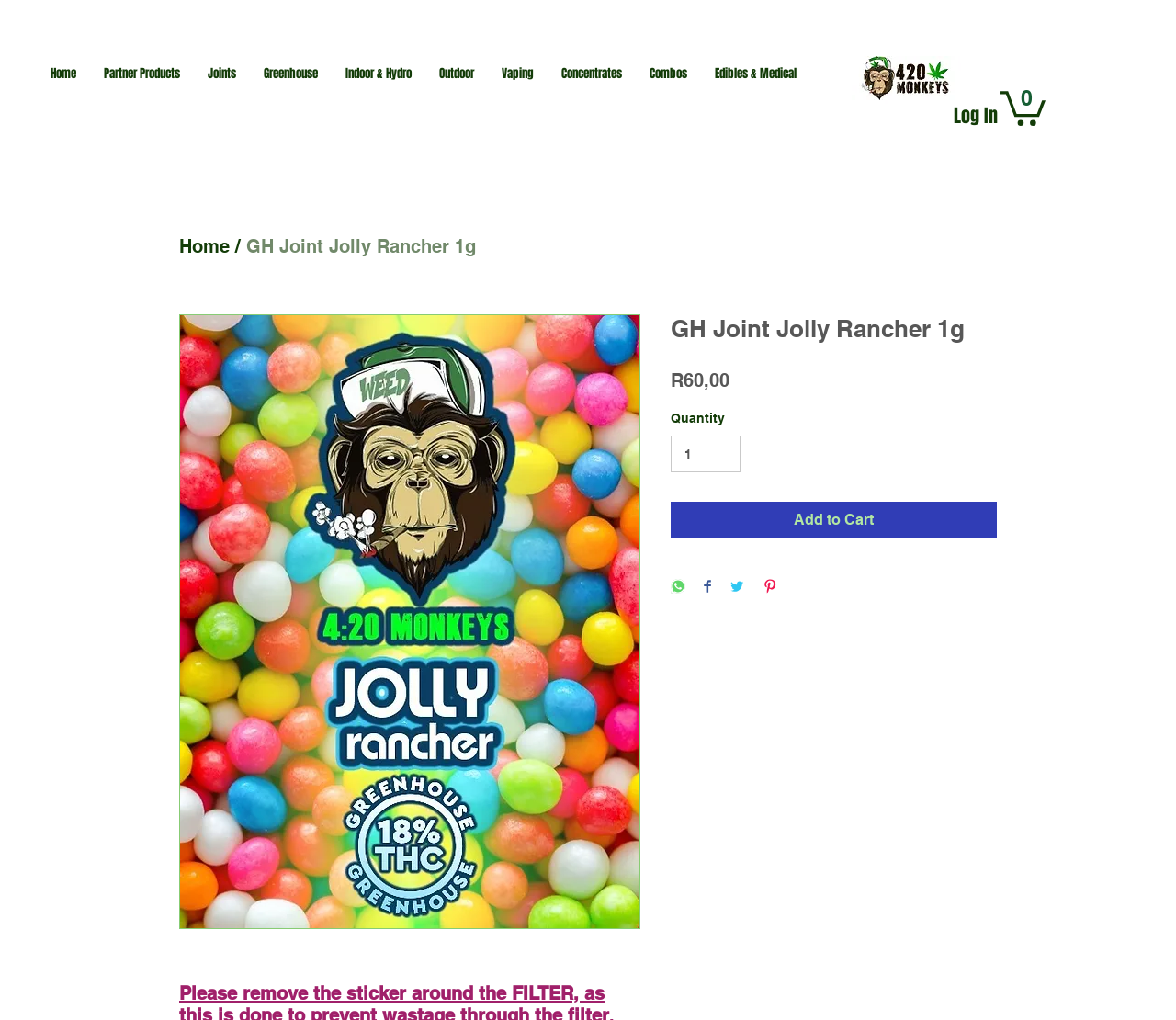What is the minimum quantity that can be purchased?
Look at the image and provide a detailed response to the question.

I found the minimum quantity by looking at the spinbutton element on the webpage, which has a valuemin attribute set to 1. This means that the user cannot enter a quantity less than 1.